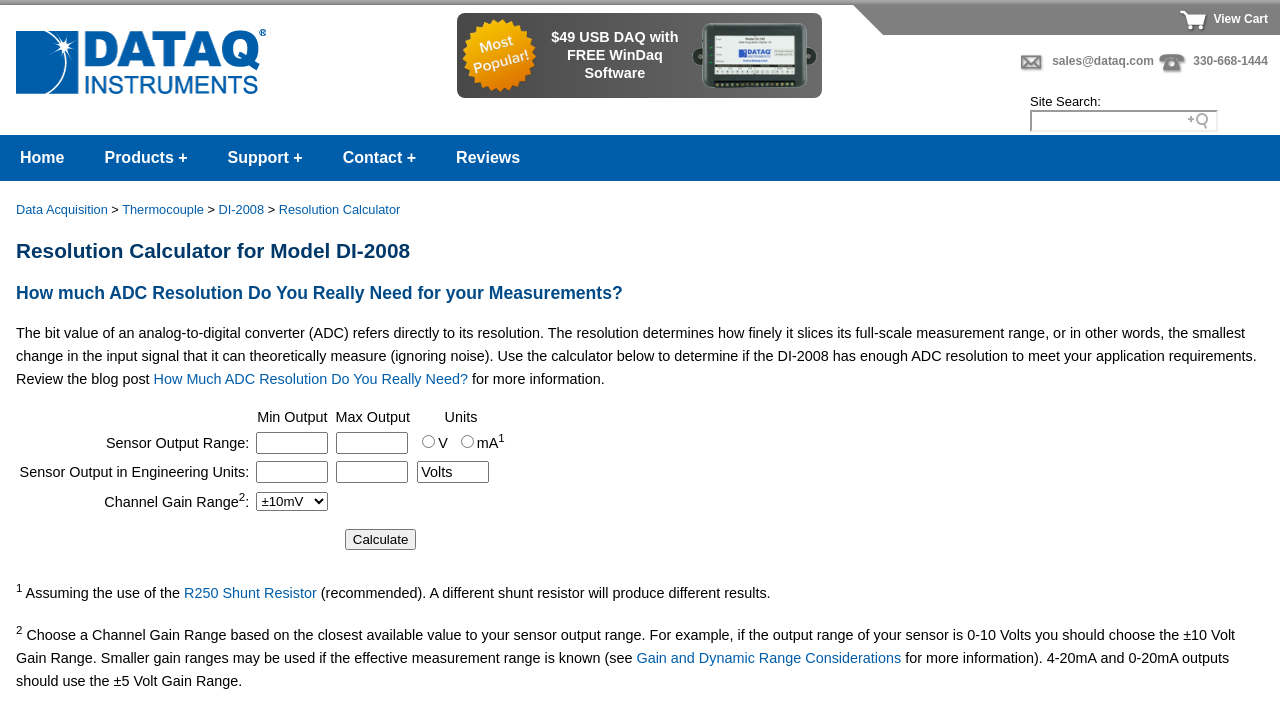What is the recommended shunt resistor to use?
From the image, respond with a single word or phrase.

R250